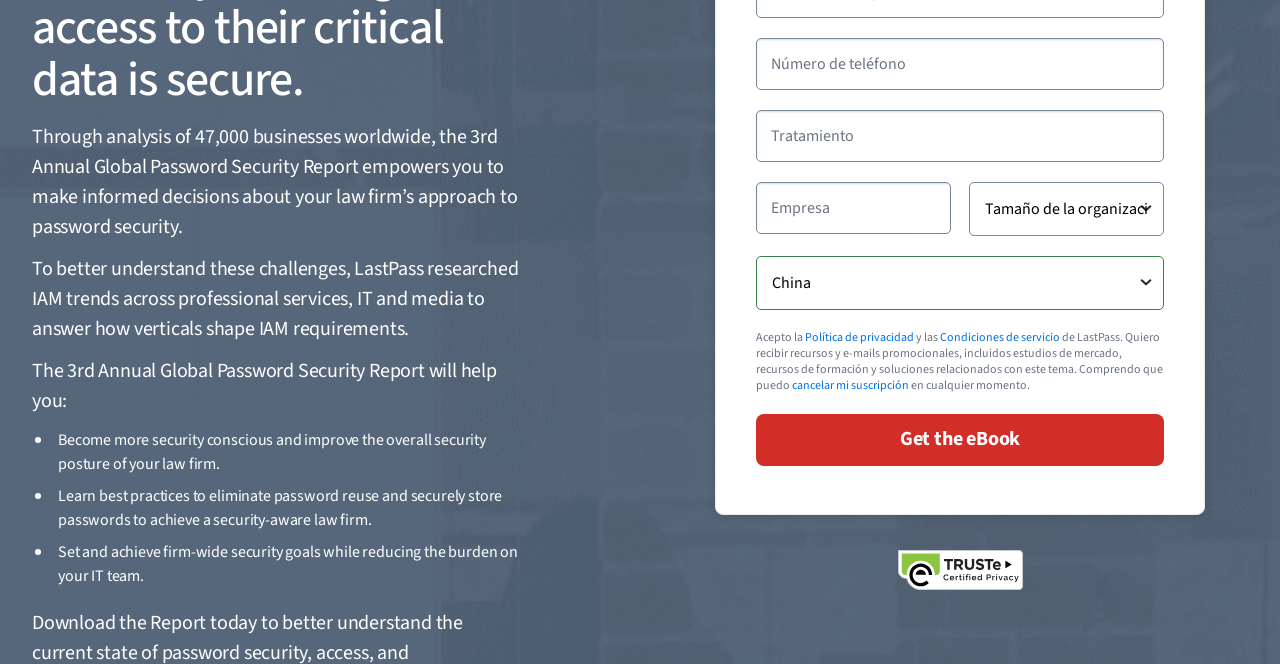Determine the bounding box for the described UI element: "parent_node: Número de teléfono name="phone"".

[0.591, 0.057, 0.909, 0.136]